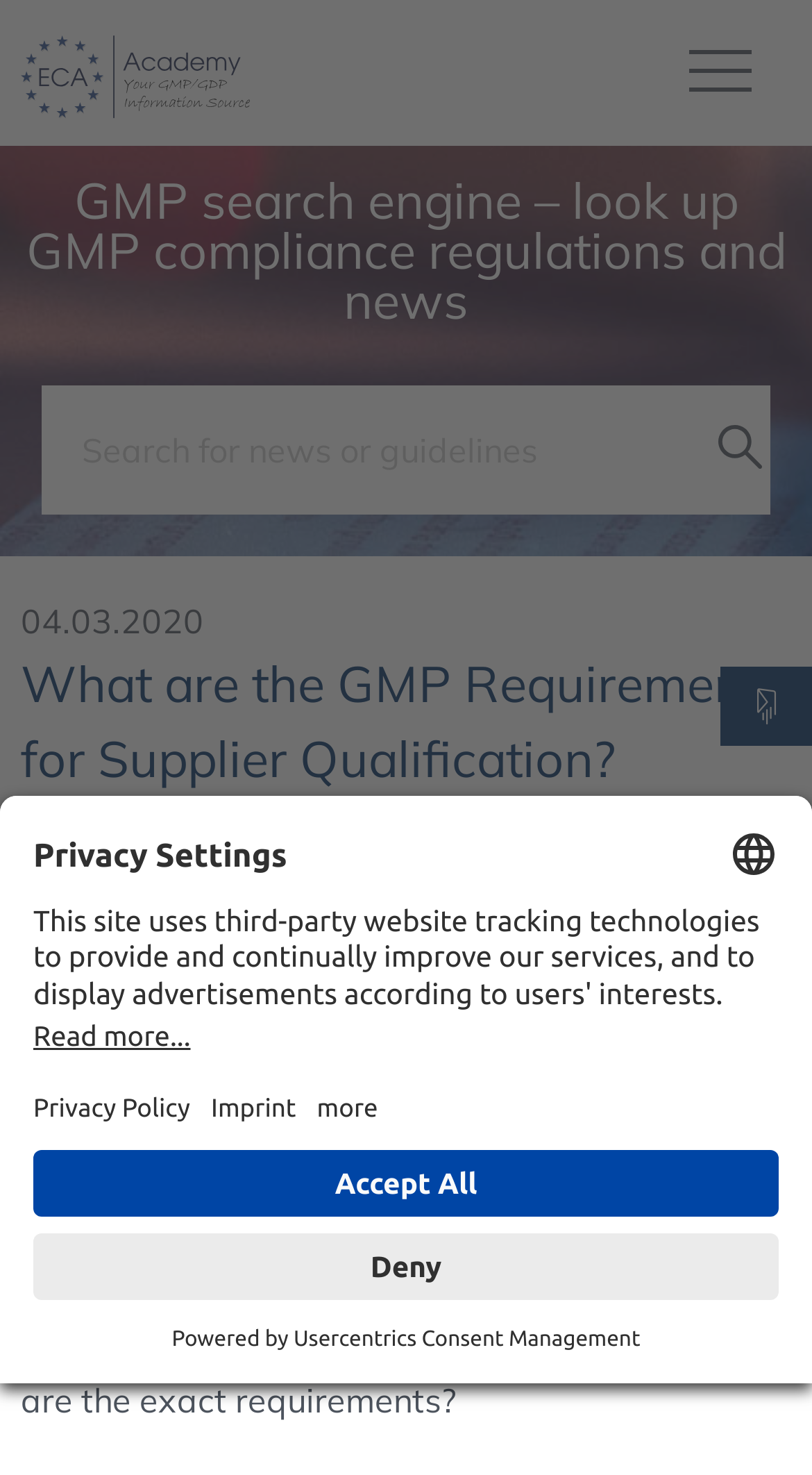Deliver a detailed narrative of the webpage's visual and textual elements.

The webpage is about supplier qualification and its requirements in the context of Good Manufacturing Practice (GMP). At the top left corner, there is a logo of ECA Academy, which is also a link to the academy's website. Next to the logo, there is a search bar with a placeholder text "Search for news or guidelines" and a "Filter search results" button to the right of it.

Below the search bar, there is a timestamp "04.03.2020" indicating when the content was published or updated. The main heading "What are the GMP Requirements for Supplier Qualification?" is located below the timestamp. 

The main content of the webpage is a paragraph that explains supplier qualification as a risk assessment tool, providing an appropriate level of confidence that suppliers can supply consistent quality of materials, components, and services in compliance with regulatory requirements. The paragraph also mentions the importance of identifying and mitigating associated risks.

At the bottom left corner, there is a button "Open Privacy Settings" that opens a modal dialog with privacy settings. The dialog has a heading "Privacy Settings" and explains how the website uses third-party tracking technologies and displays advertisements according to users' interests. There are buttons to select a language, read more about the privacy policy, and options to deny or accept all cookies.

At the very bottom of the webpage, there is a line of text "Powered by" followed by a link to "Usercentrics Consent Management".